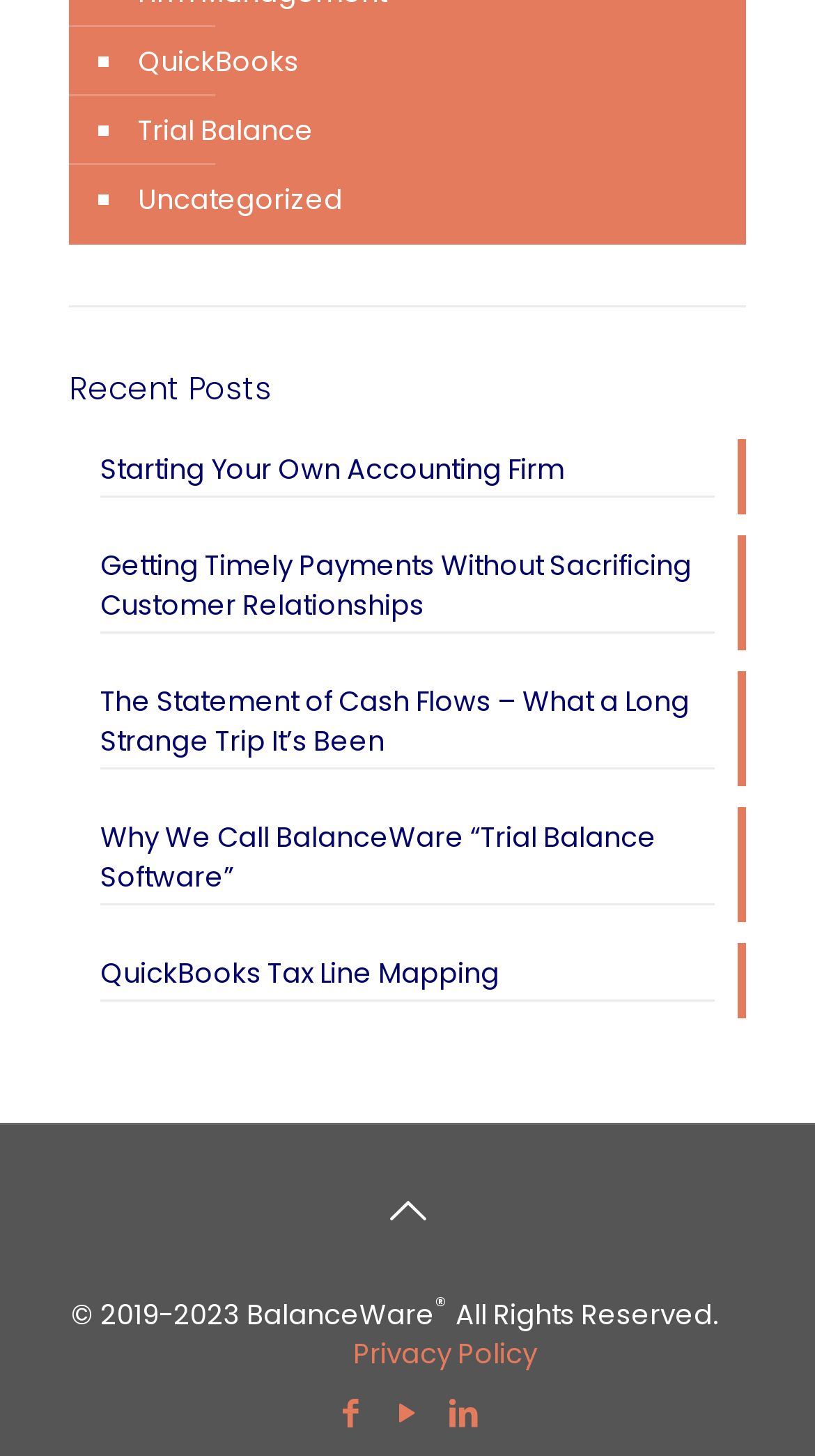Select the bounding box coordinates of the element I need to click to carry out the following instruction: "Read Recent Posts".

[0.085, 0.254, 0.915, 0.28]